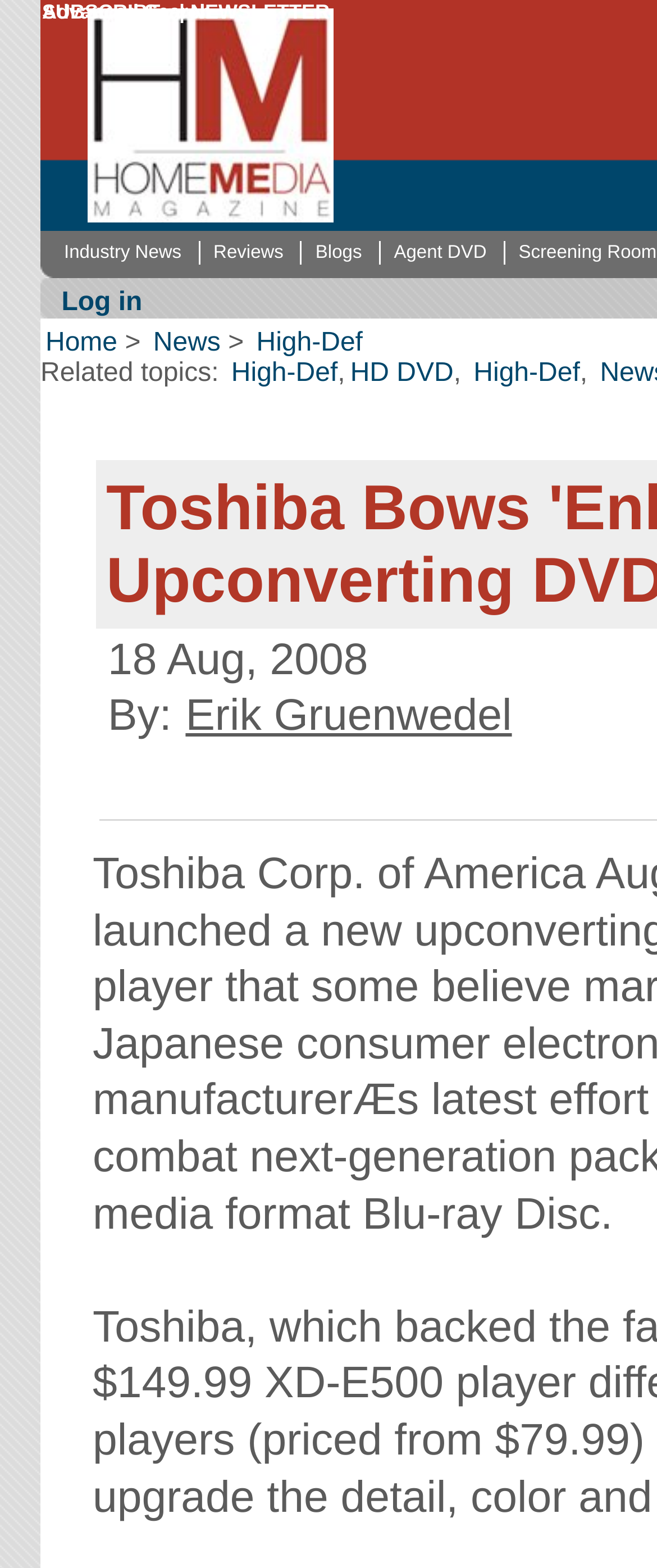Who is the author of the article?
Answer the question with detailed information derived from the image.

The author of the article can be found near the publication date, where the text 'By: Erik Gruenwedel' is located.